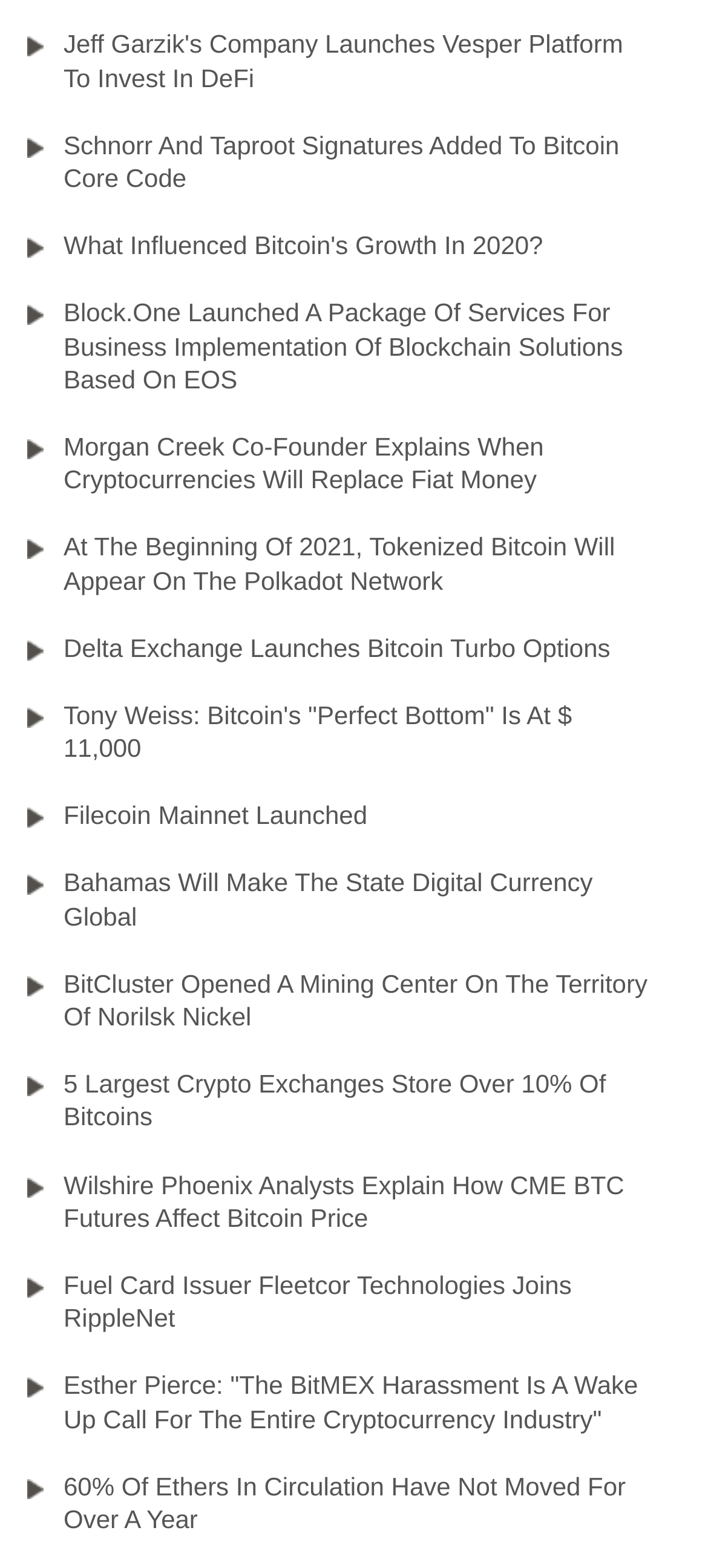Please give a one-word or short phrase response to the following question: 
How many links are on the webpage?

18